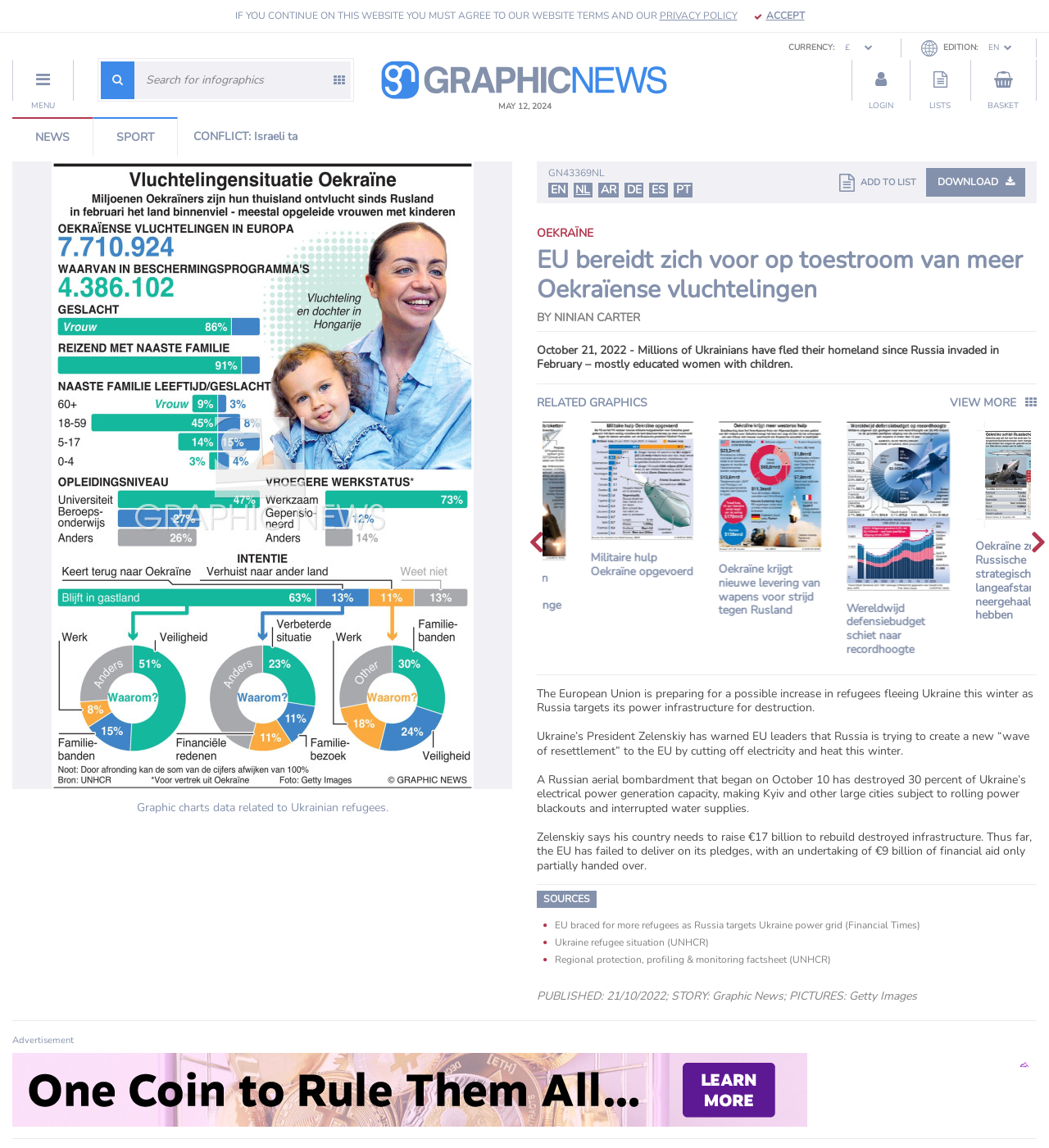Answer with a single word or phrase: 
What is the purpose of the 'ADD TO LIST' button?

To add to a list